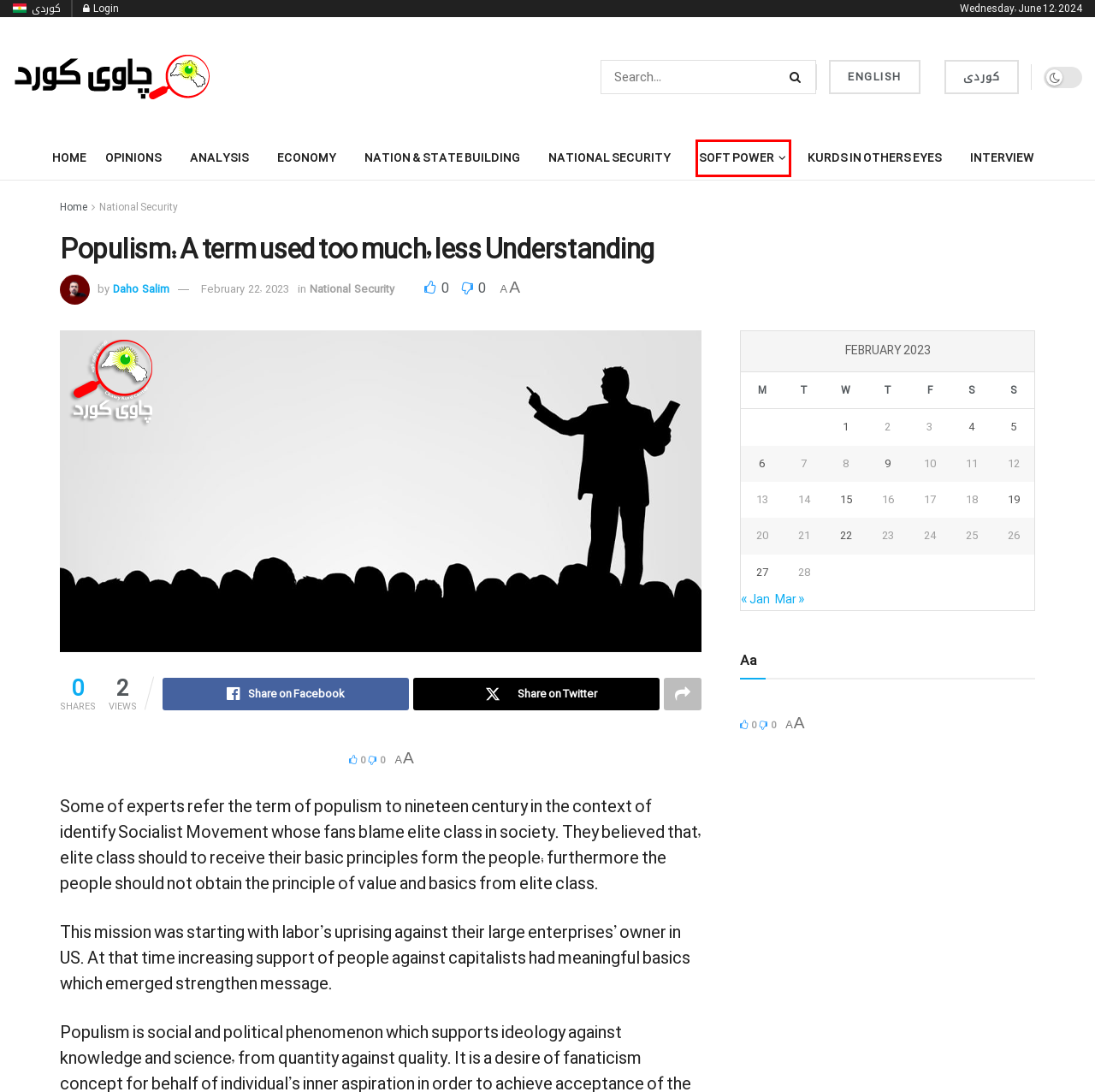You have a screenshot of a webpage with a red bounding box around an element. Select the webpage description that best matches the new webpage after clicking the element within the red bounding box. Here are the descriptions:
A. Economy - English - Chawy Kurd
B. Soft Power - English - Chawy Kurd
C. February 5, 2023 - Chawy Kurd
D. Daho Salim, Author at Chawy Kurd
E. Ideas & Opinions - English - Chawy Kurd
F. National Security - English - Chawy Kurd
G. February 22, 2023 - Chawy Kurd
H. February 19, 2023 - Chawy Kurd

B